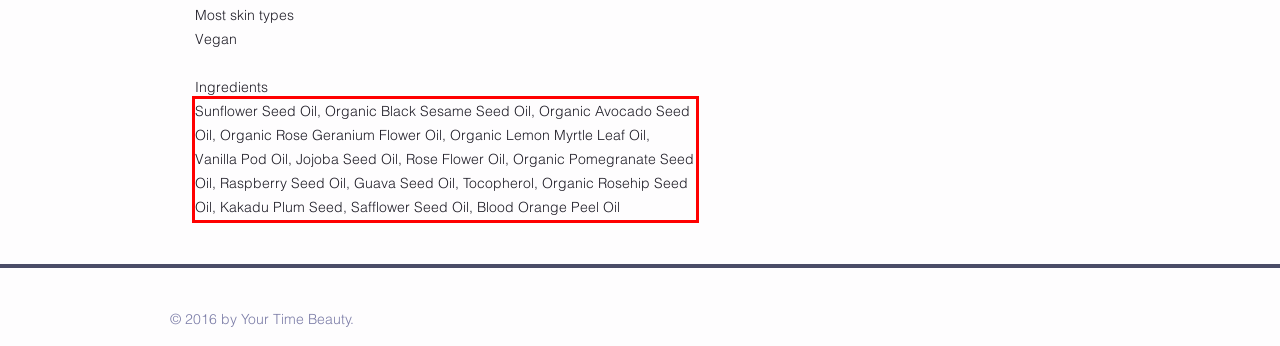Please look at the webpage screenshot and extract the text enclosed by the red bounding box.

Sunflower Seed Oil, Organic Black Sesame Seed Oil, Organic Avocado Seed Oil, Organic Rose Geranium Flower Oil, Organic Lemon Myrtle Leaf Oil, Vanilla Pod Oil, Jojoba Seed Oil, Rose Flower Oil, Organic Pomegranate Seed Oil, Raspberry Seed Oil, Guava Seed Oil, Tocopherol, Organic Rosehip Seed Oil, Kakadu Plum Seed, Safflower Seed Oil, Blood Orange Peel Oil